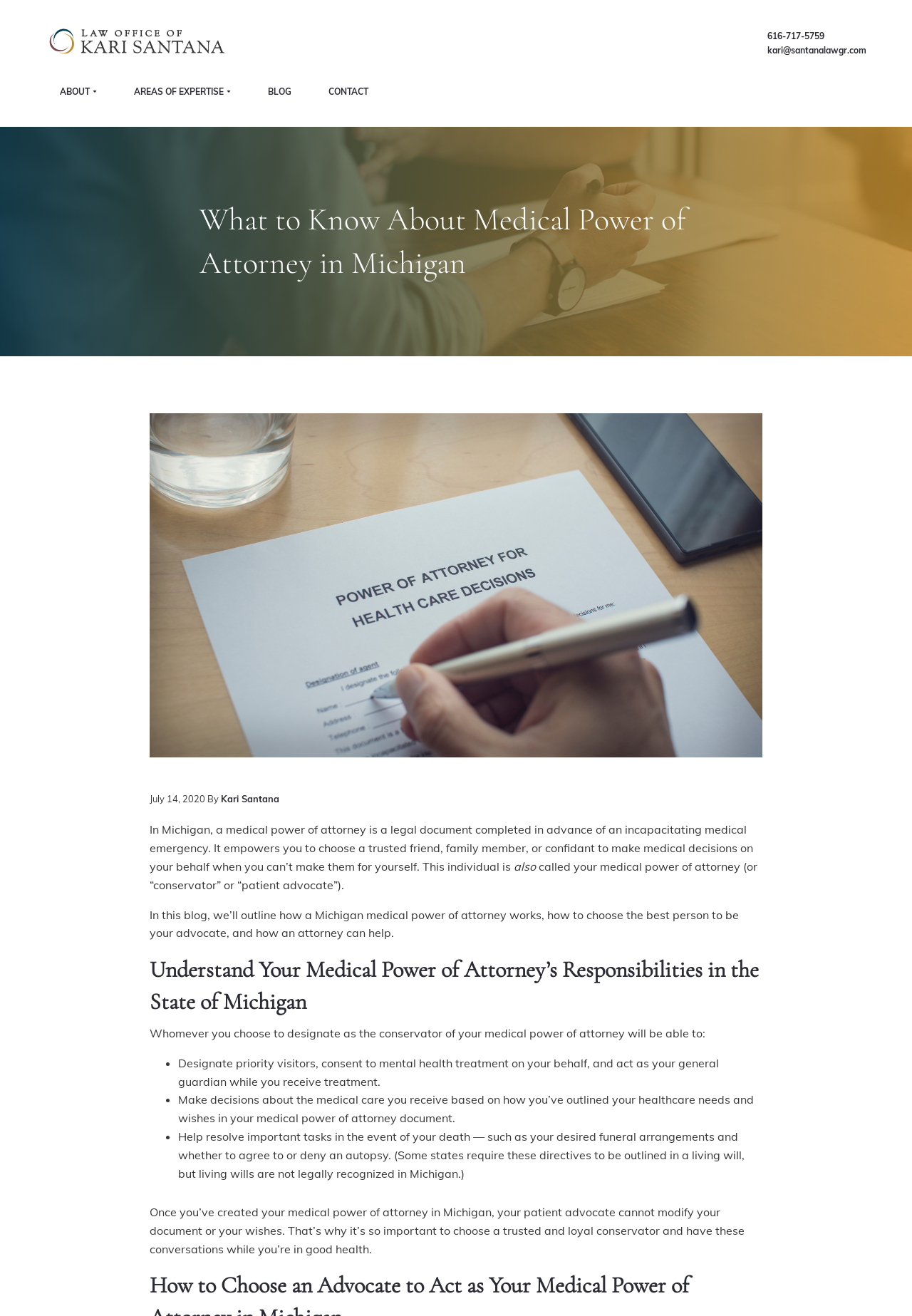What is the role of a medical power of attorney in Michigan?
Using the image, provide a detailed and thorough answer to the question.

I found the role of a medical power of attorney by reading the introductory paragraph of the blog post. It states that a medical power of attorney is a legal document that empowers a trusted friend, family member, or confidant to make medical decisions on your behalf when you can't make them for yourself.